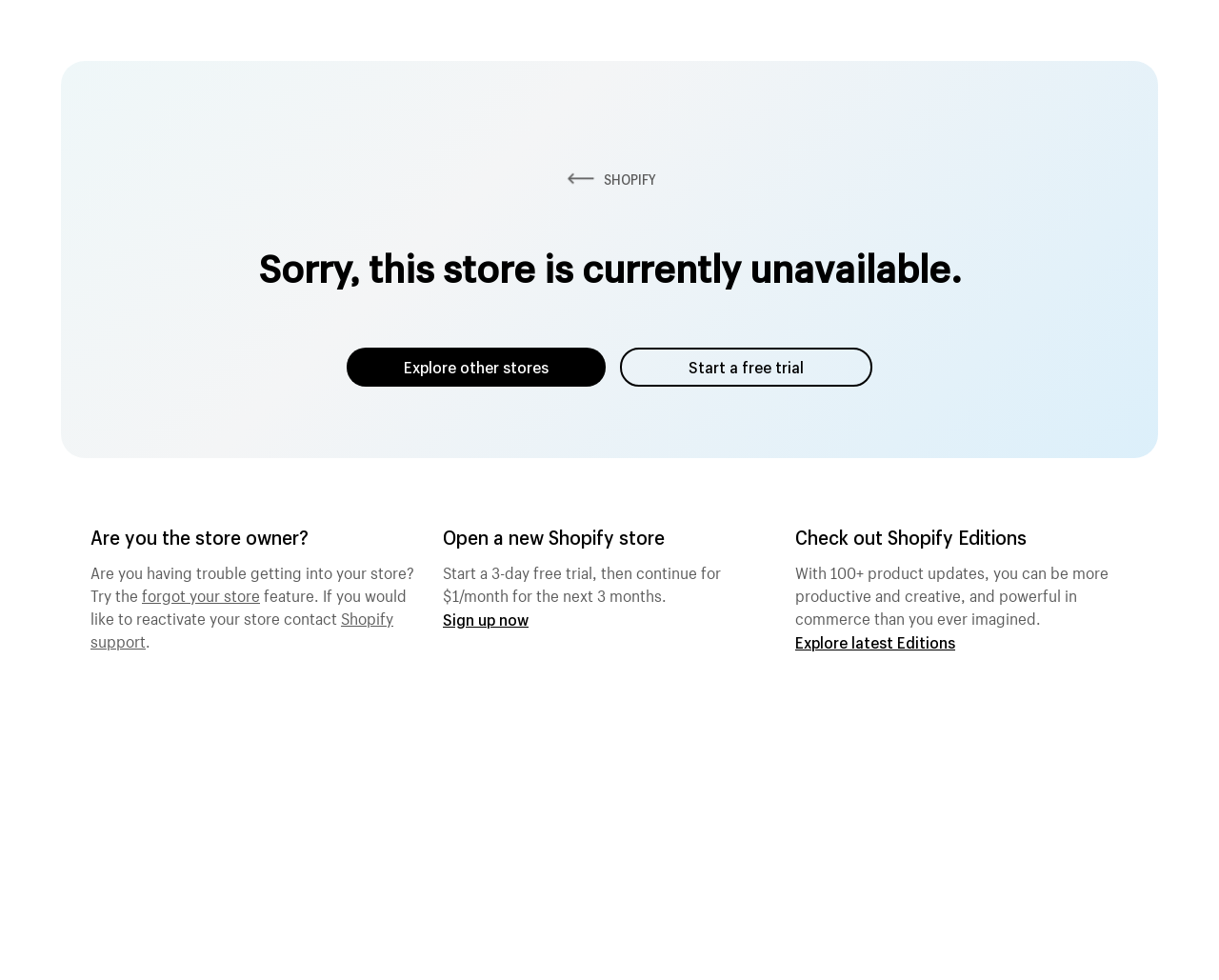Using the given element description, provide the bounding box coordinates (top-left x, top-left y, bottom-right x, bottom-right y) for the corresponding UI element in the screenshot: Shopify support

[0.074, 0.616, 0.323, 0.664]